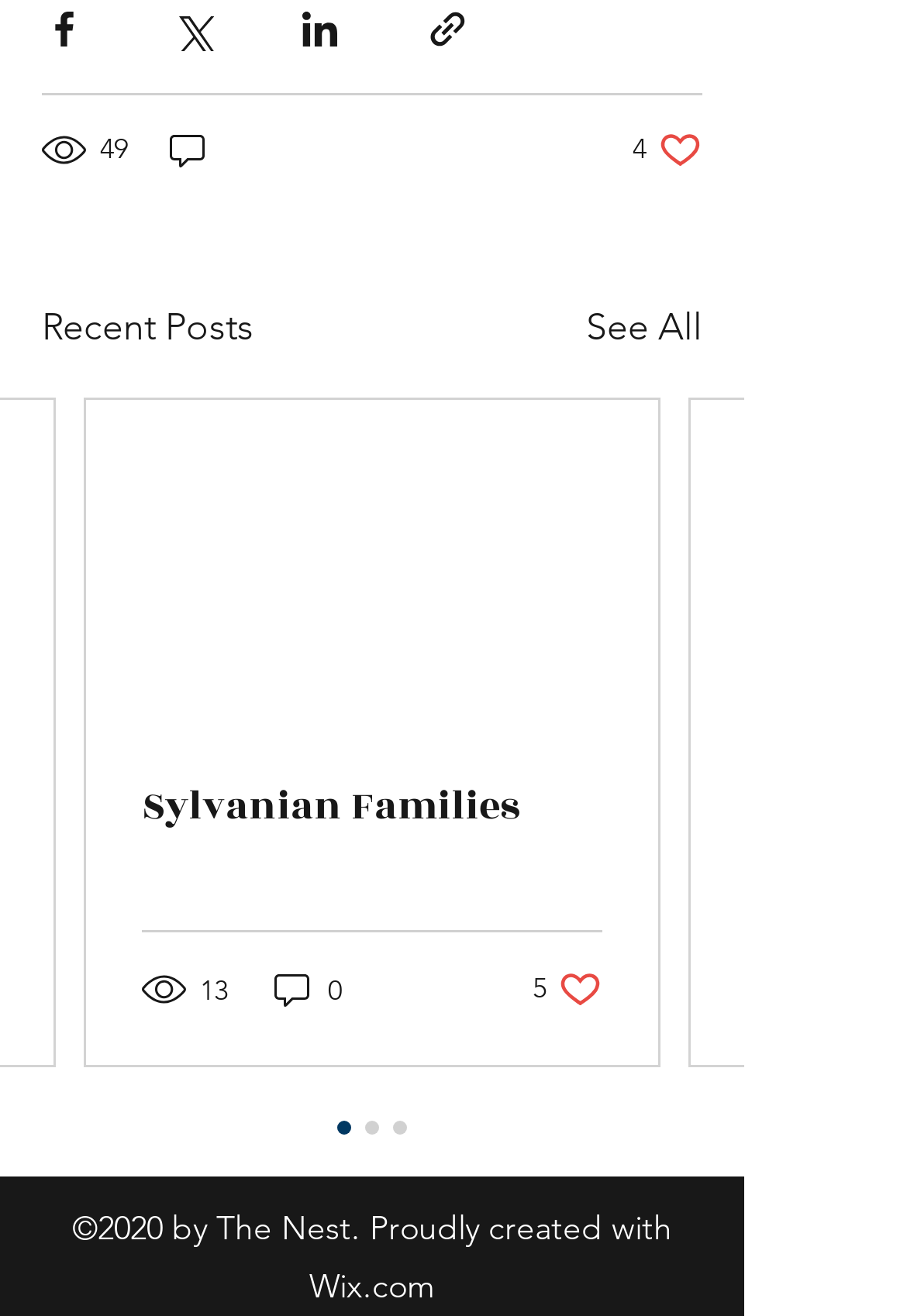Ascertain the bounding box coordinates for the UI element detailed here: "Sylvanian Families". The coordinates should be provided as [left, top, right, bottom] with each value being a float between 0 and 1.

[0.156, 0.591, 0.664, 0.637]